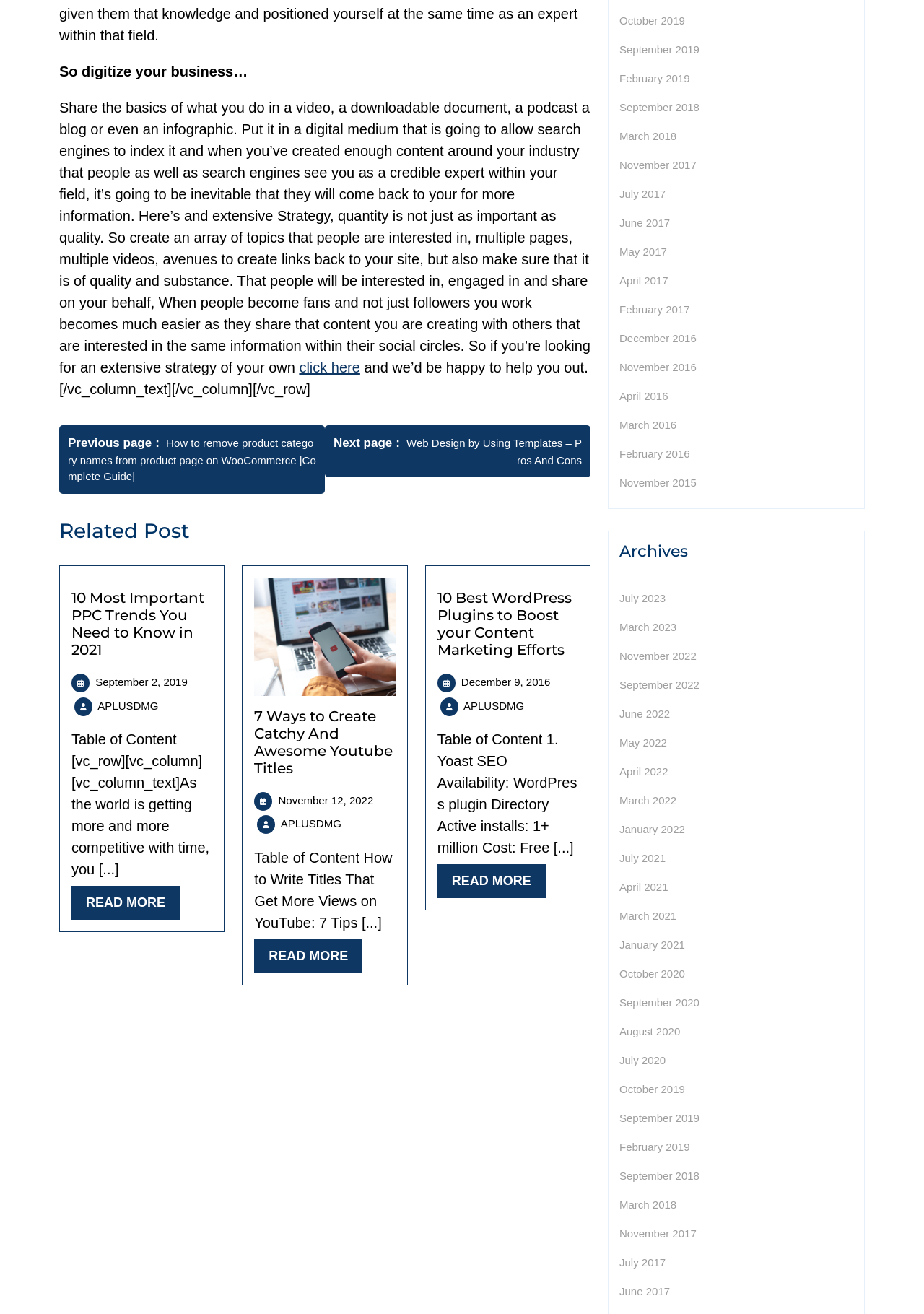Identify the bounding box of the HTML element described as: "September 2, 2019September 2, 2019".

[0.103, 0.514, 0.203, 0.524]